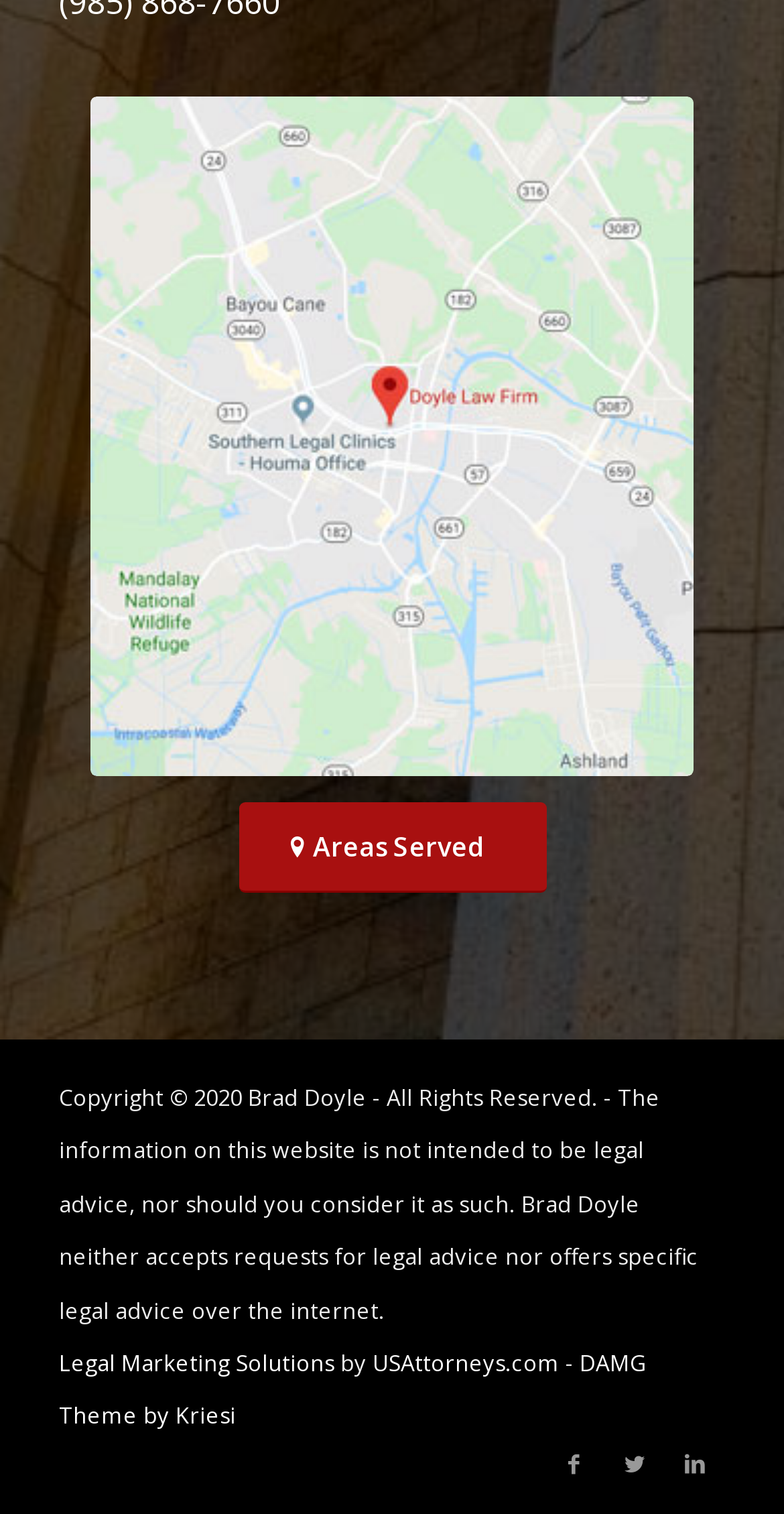Please specify the bounding box coordinates of the clickable region to carry out the following instruction: "Click on Areas Served". The coordinates should be four float numbers between 0 and 1, in the format [left, top, right, bottom].

[0.304, 0.53, 0.696, 0.59]